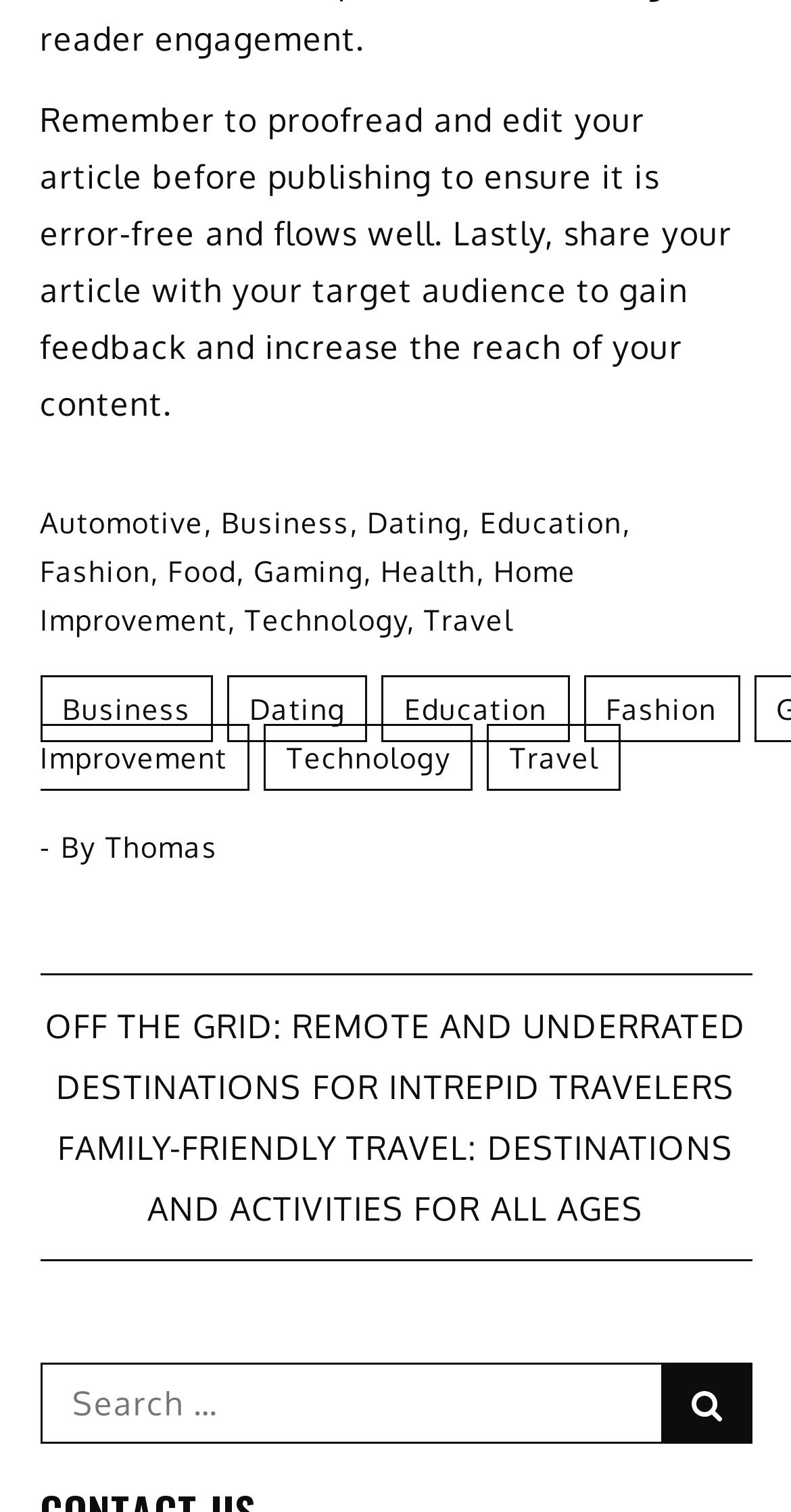Locate the bounding box coordinates of the region to be clicked to comply with the following instruction: "Click on Technology". The coordinates must be four float numbers between 0 and 1, in the form [left, top, right, bottom].

[0.309, 0.399, 0.514, 0.421]